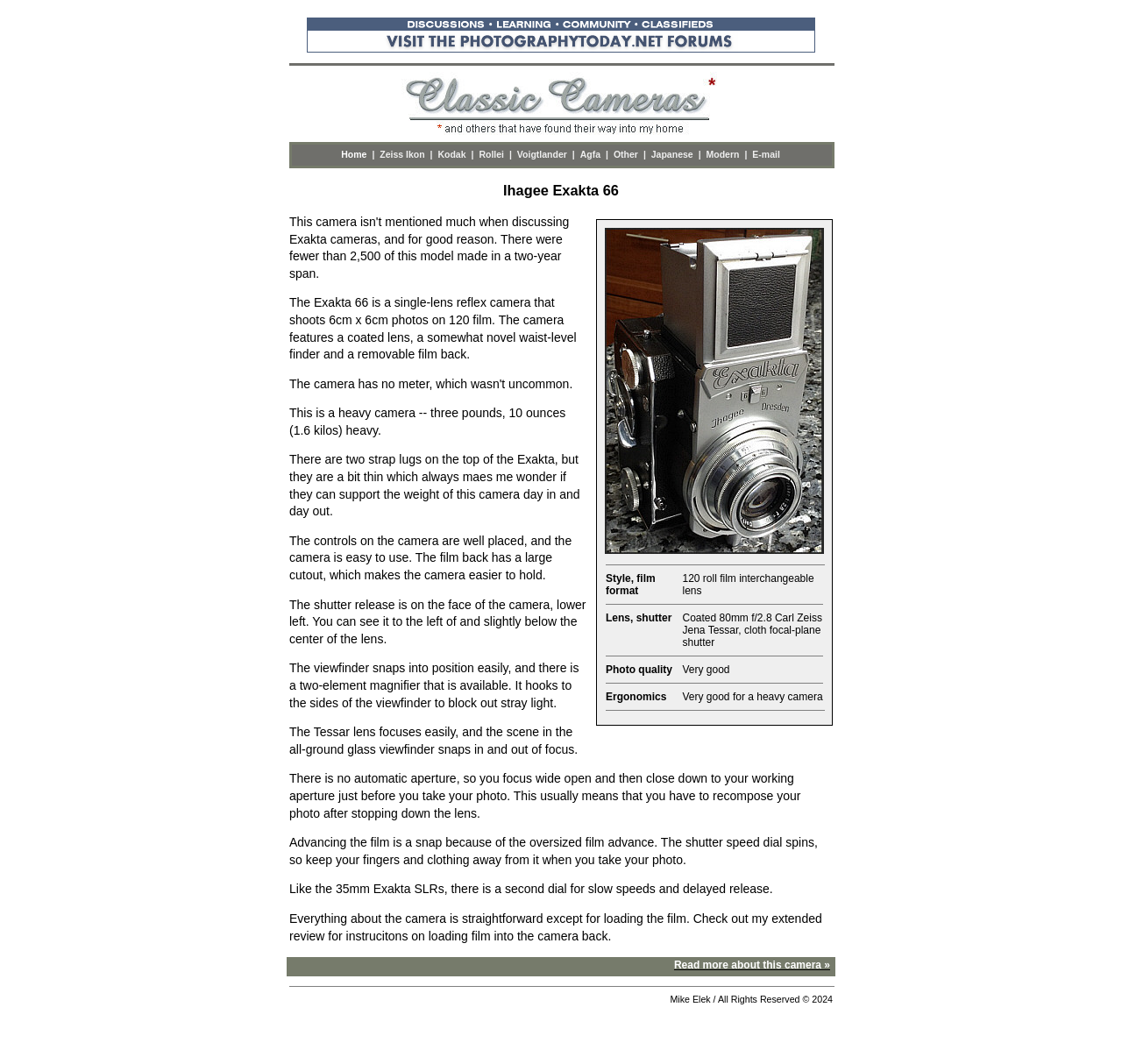Examine the screenshot and answer the question in as much detail as possible: How do you set the aperture on the Exakta 66?

I determined this by reading the text on the webpage, which says 'There is no automatic aperture, so you focus wide open and then close down to your working aperture just before you take your photo.'